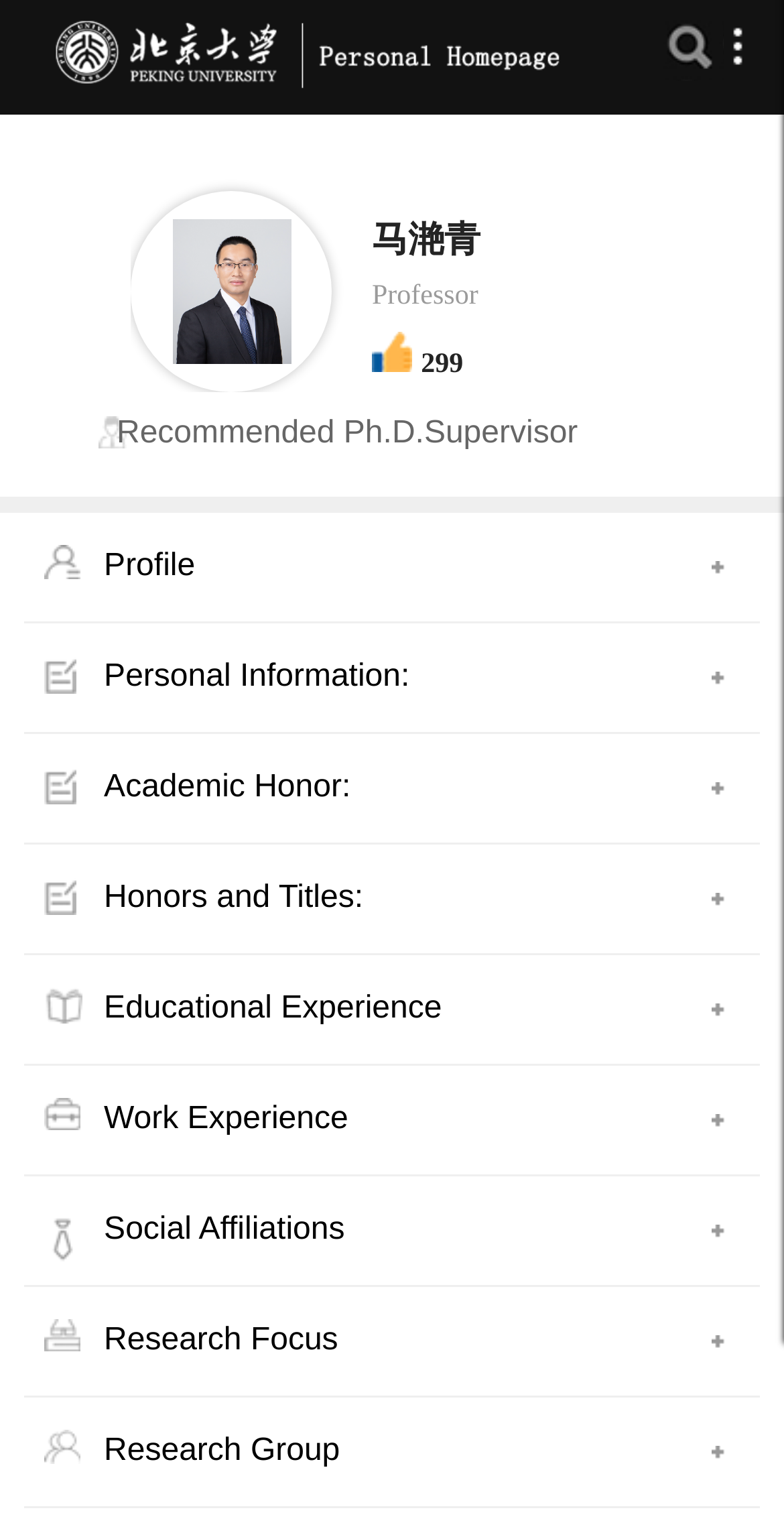Utilize the details in the image to give a detailed response to the question: What is the search bar located?

The search bar is located at the top right corner of the webpage, with a textbox and a button next to it, and is bounded by the coordinates [0.846, 0.013, 0.915, 0.052] and [0.846, 0.013, 0.923, 0.052] respectively.